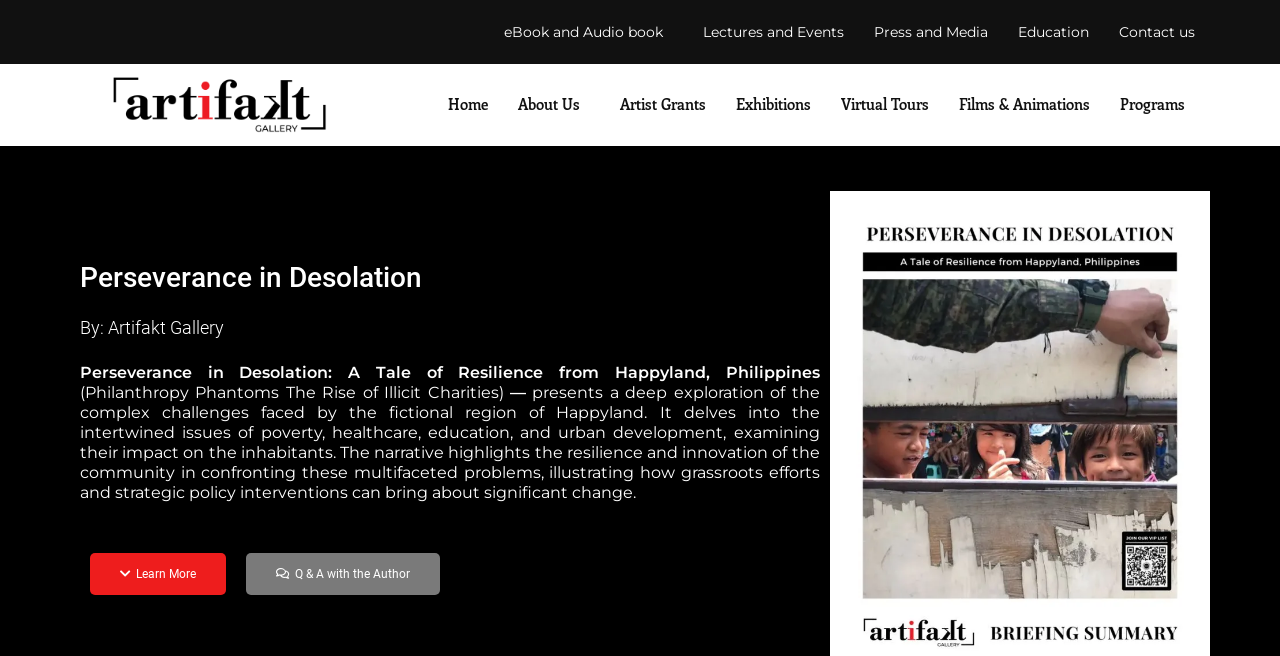Provide the bounding box coordinates, formatted as (top-left x, top-left y, bottom-right x, bottom-right y), with all values being floating point numbers between 0 and 1. Identify the bounding box of the UI element that matches the description: Home

[0.338, 0.125, 0.393, 0.194]